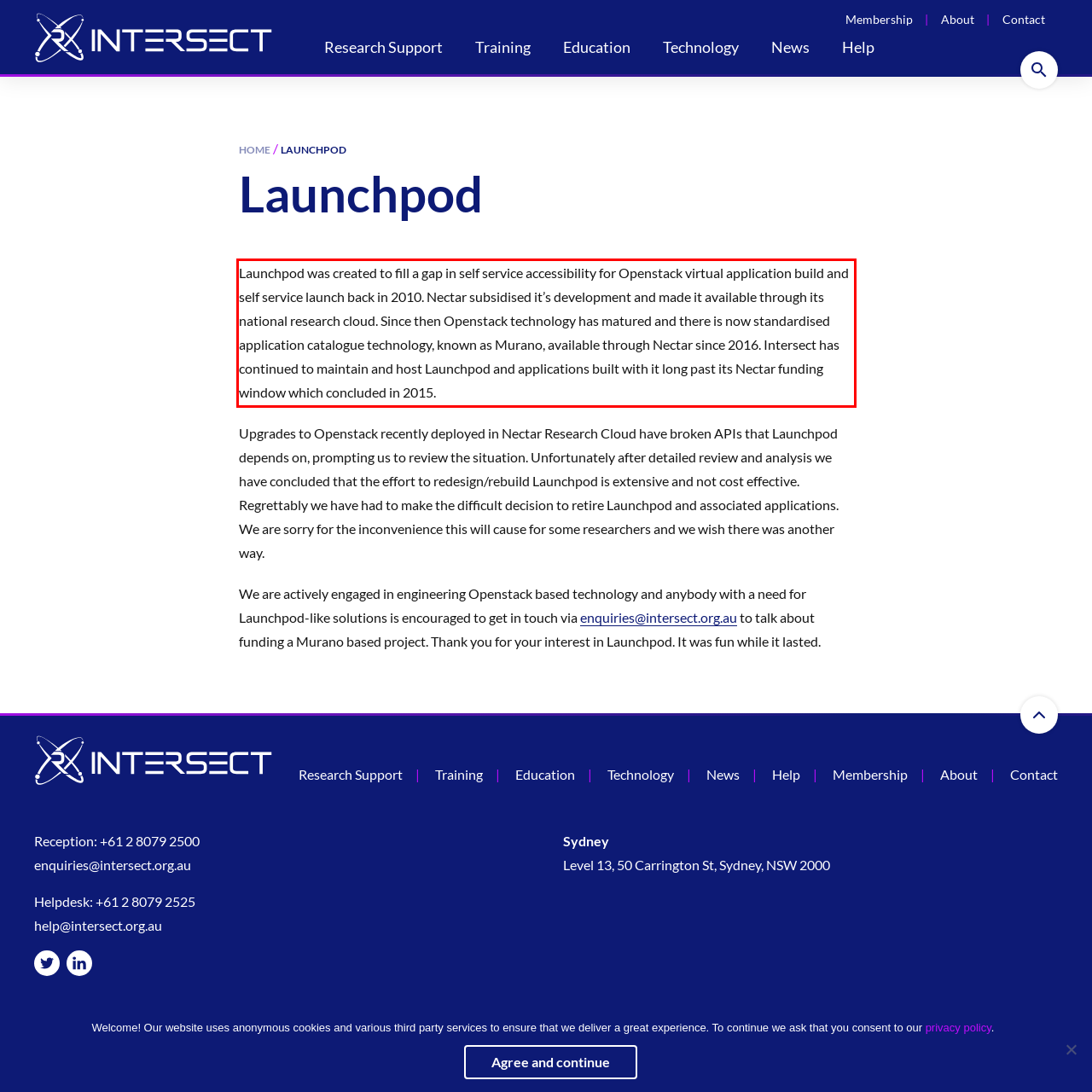Given a webpage screenshot with a red bounding box, perform OCR to read and deliver the text enclosed by the red bounding box.

Launchpod was created to fill a gap in self service accessibility for Openstack virtual application build and self service launch back in 2010. Nectar subsidised it’s development and made it available through its national research cloud. Since then Openstack technology has matured and there is now standardised application catalogue technology, known as Murano, available through Nectar since 2016. Intersect has continued to maintain and host Launchpod and applications built with it long past its Nectar funding window which concluded in 2015.